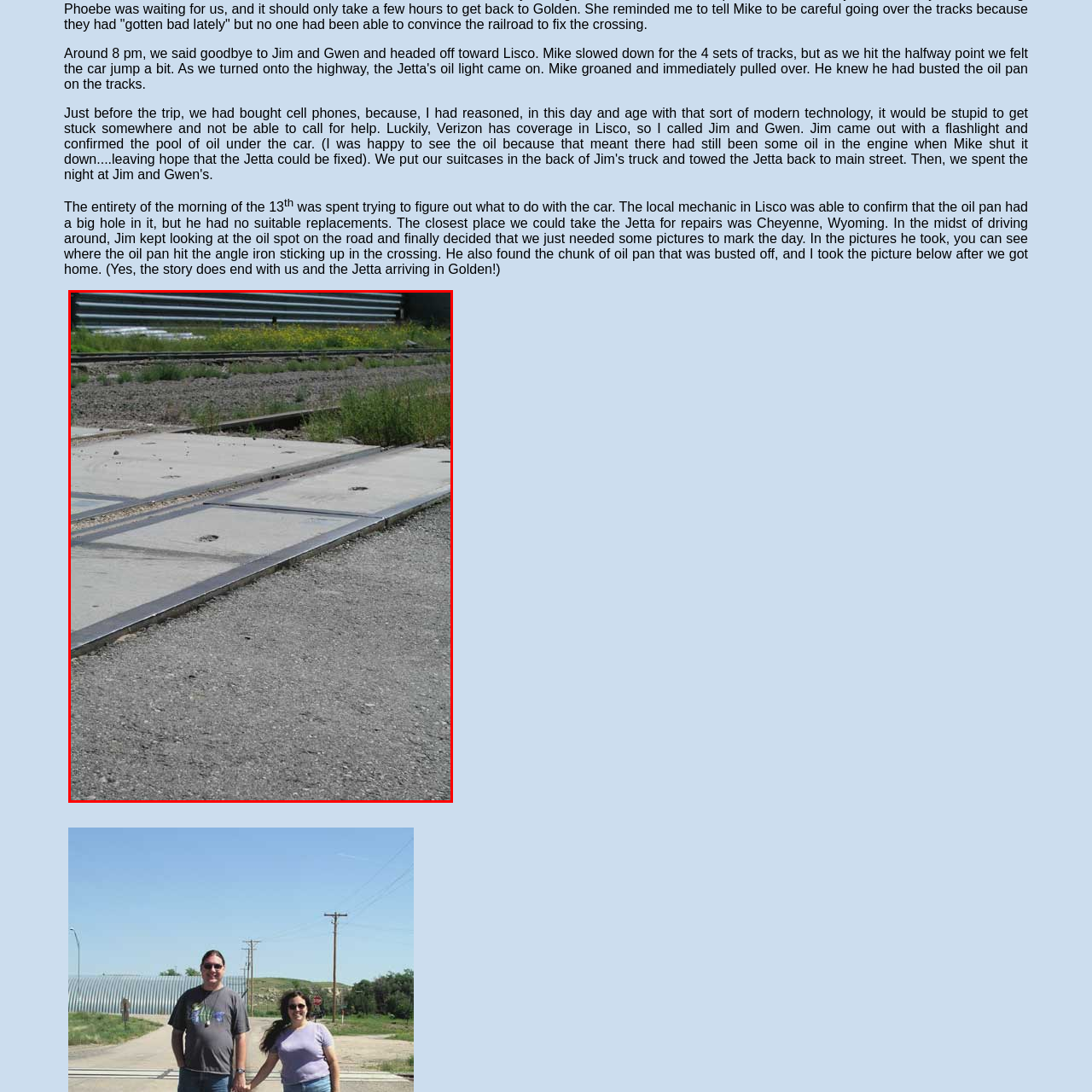Offer a comprehensive description of the image enclosed by the red box.

The image captures a section of an abandoned railway area, showcasing a concrete slab with distinct grooves along its surface, likely designed for train tracks. The slab is bordered by gravel and patches of grass, indicating neglect and the passage of time since it was last in use. In the background, faint outlines of railway tracks are visible, suggesting that this location once played a role in transportation. The proximity of the vegetation hints at the gradual reclamation of the land by nature, as it intertwines with remnants of human infrastructure. This scene resonates with a sense of quietude, reflective of stories from the past, as noted in the accompanying narrative about a journey involving a car named Jetta and an oil pan incident.